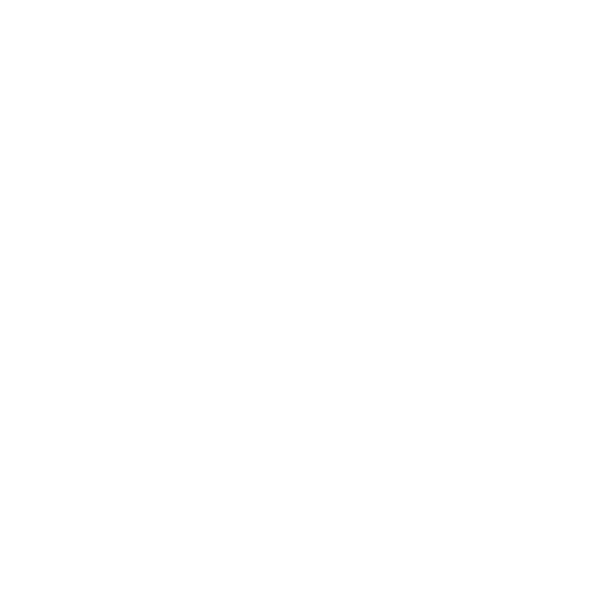Provide a comprehensive description of the image.

The image showcases an indoor cycling bike, specifically referred to as the "Best indoor cycling bike." This high-quality exercise equipment is designed for home use and emphasizes features that enhance your spinning experience. The bike is likely equipped with a sturdy frame, adjustable seat, and handles, promoting comfort and stability during workouts. Ideal for both beginners and seasoned cyclists, it's perfect for indoor cycling workouts, enabling users to maintain fitness and improve cardiovascular health. The caption encapsulates its role in a well-rounded fitness regimen, appealing to those seeking effective home gym solutions.